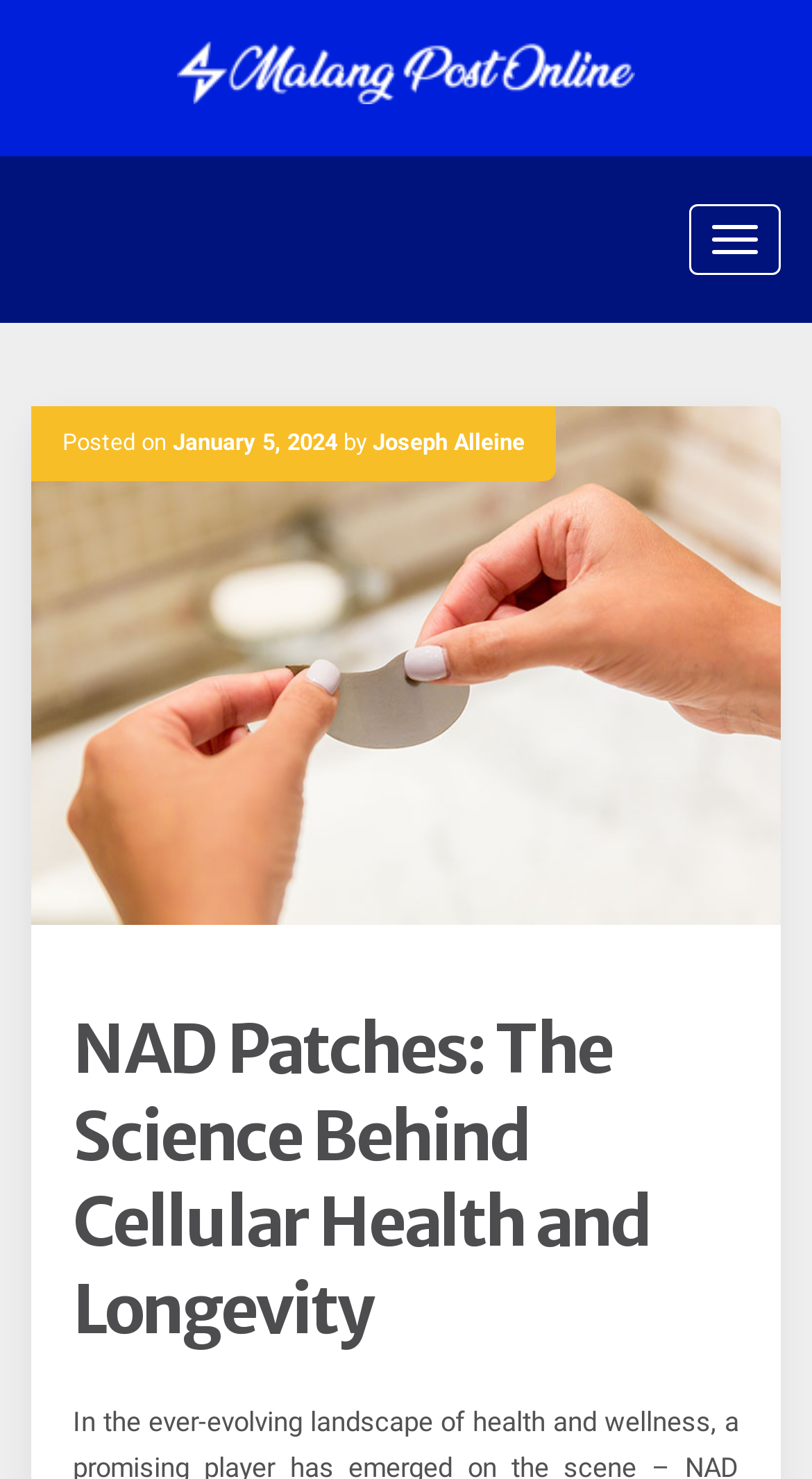Create a detailed narrative describing the layout and content of the webpage.

The webpage is about NAD patches, a promising player in the health and wellness industry. At the top left of the page, there is a link to "Malang Post Online" accompanied by an image with the same name. Below this, on the right side, there is a button with a link to "magnesium deficiency patches" which is also accompanied by an image.

On the left side of the page, there is a header section that contains information about the article. It includes the text "Posted on" followed by a link to the date "January 5, 2024", which is also marked as a time element. Next to this is the text "by" followed by a link to the author's name, "Joseph Alleine".

The main heading of the page, "NAD Patches: The Science Behind Cellular Health and Longevity", is located below the header section, spanning across the page.